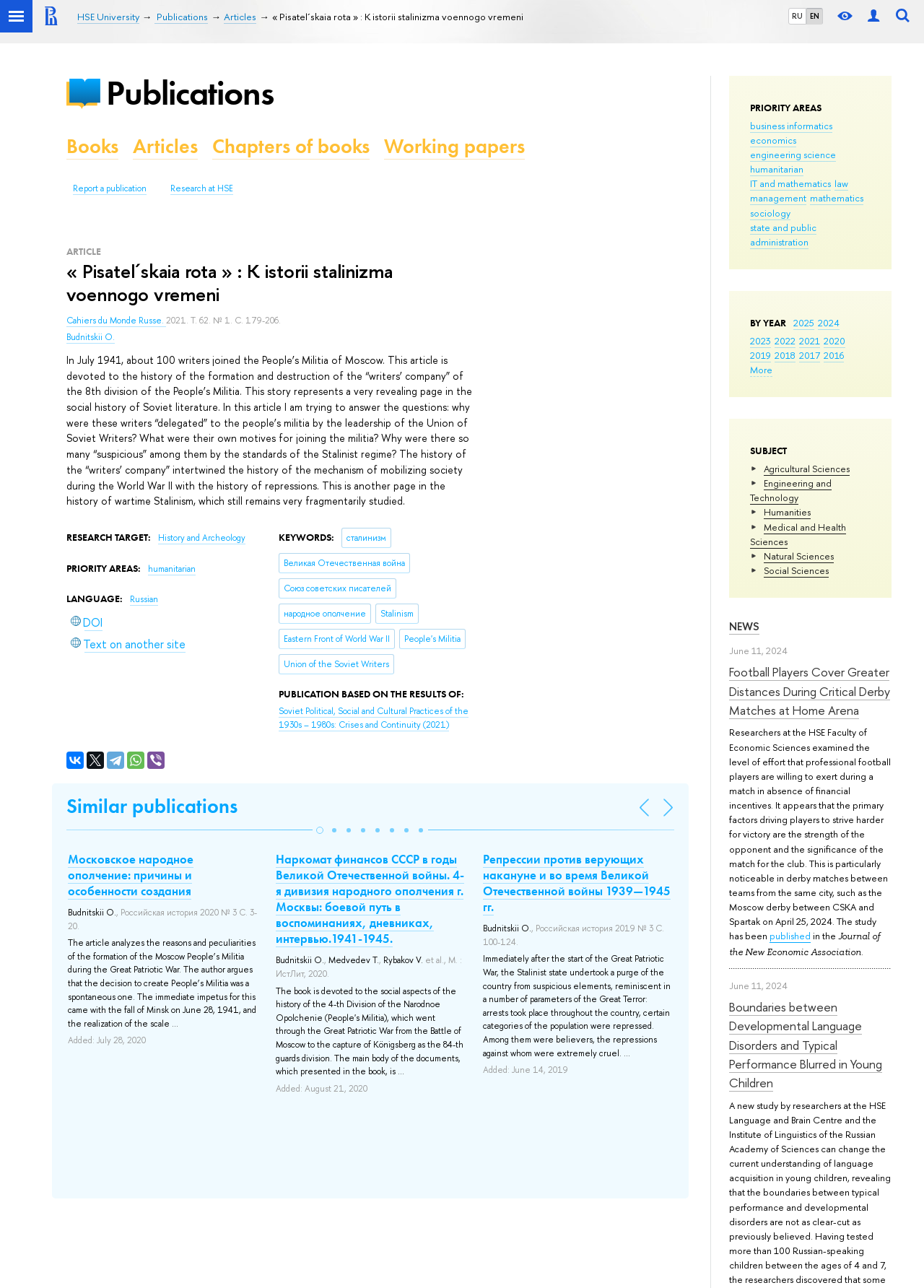Can you find the bounding box coordinates for the element to click on to achieve the instruction: "Read news about football players"?

[0.789, 0.515, 0.963, 0.558]